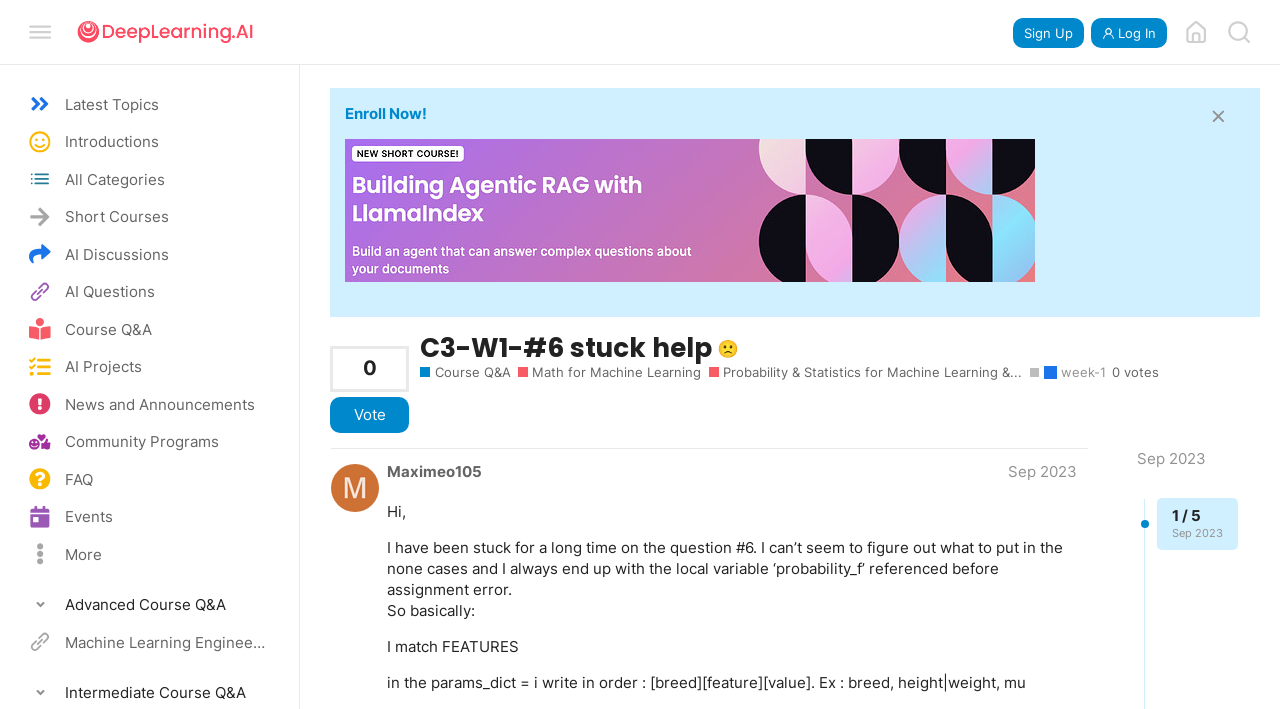Pinpoint the bounding box coordinates of the area that should be clicked to complete the following instruction: "Click the 'Vote' button". The coordinates must be given as four float numbers between 0 and 1, i.e., [left, top, right, bottom].

[0.258, 0.56, 0.32, 0.61]